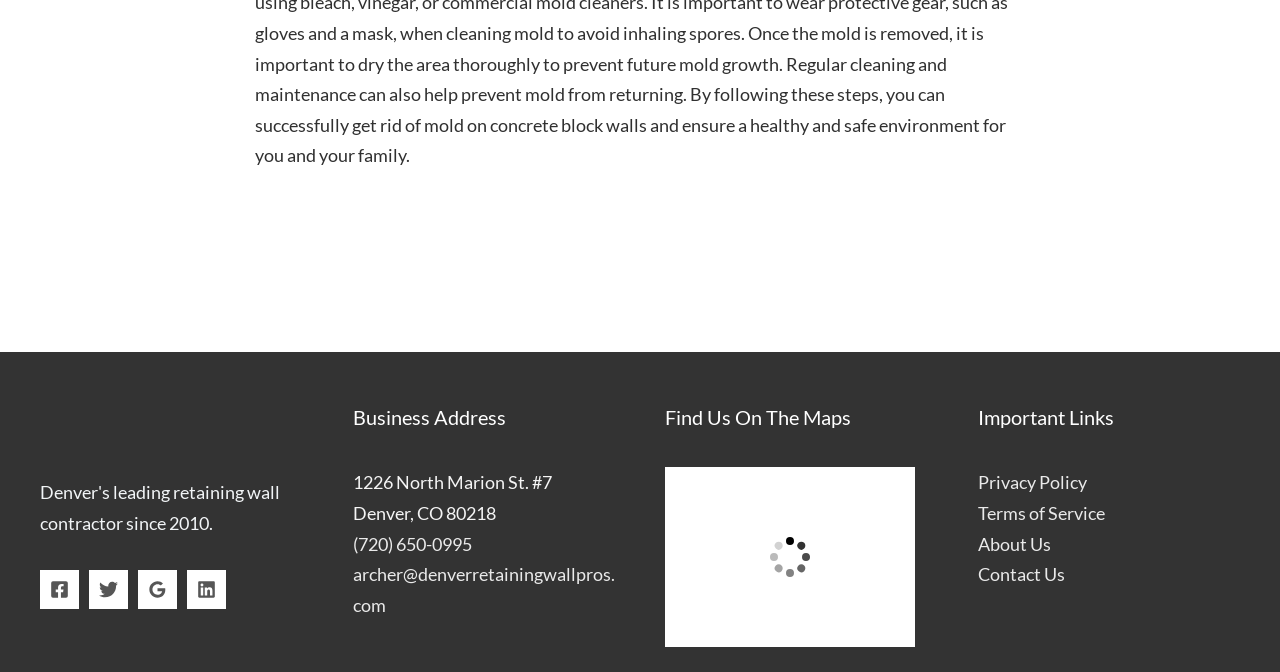Answer succinctly with a single word or phrase:
What social media platforms are linked?

Facebook, Twitter, Google, Linkedin